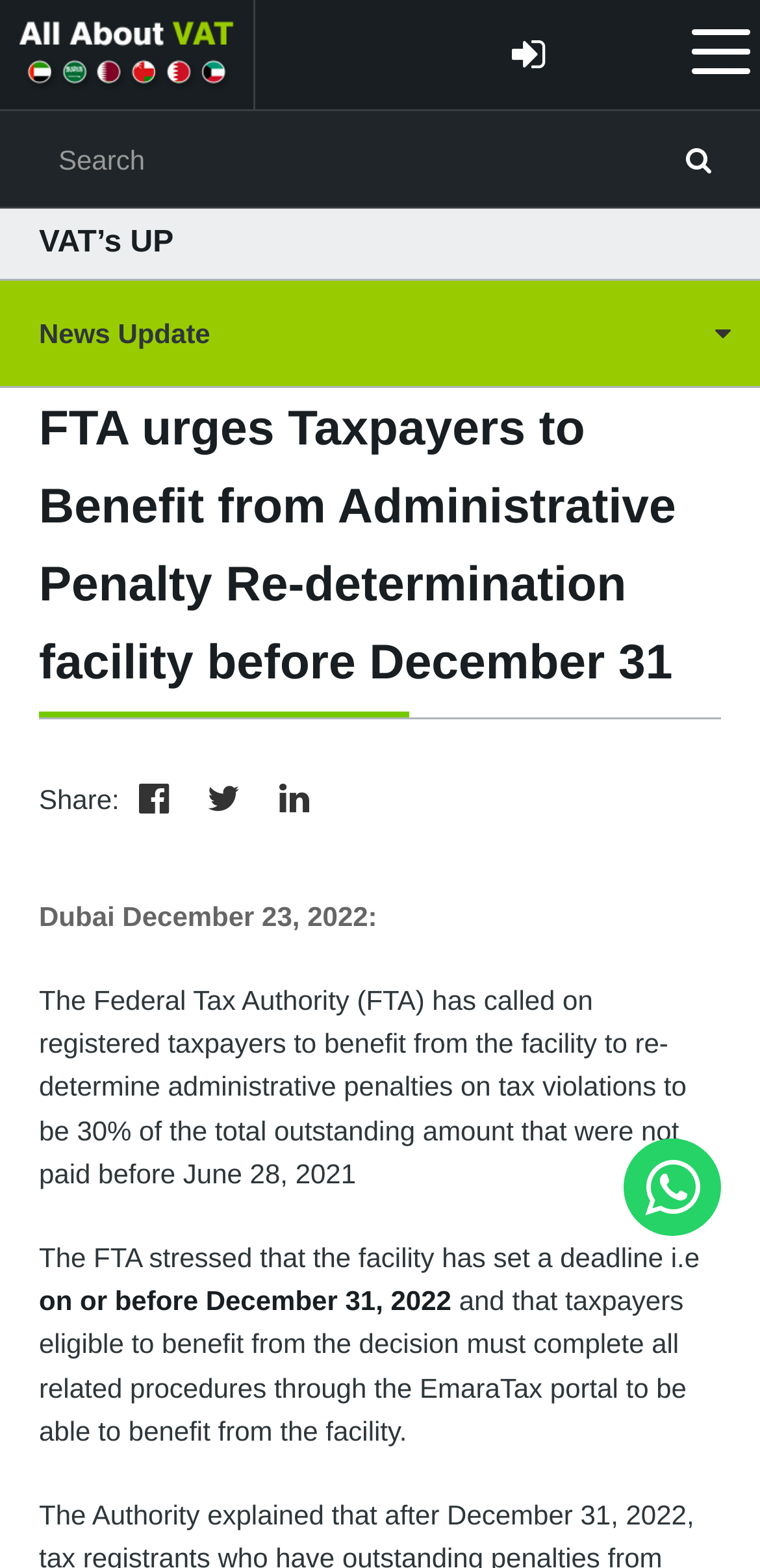What is the percentage of the total outstanding amount for tax violations?
Answer the question in as much detail as possible.

The percentage can be found in the article text, which states 'to re-determine administrative penalties on tax violations to be 30% of the total outstanding amount'.